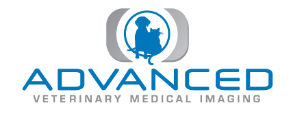What color are the bold letters?
Using the image, provide a detailed and thorough answer to the question.

The text 'ADVANCED' is highlighted in bold blue letters above the words 'VETERINARY MEDICAL IMAGING', which suggests the specialized services offered by the veterinary imaging service.